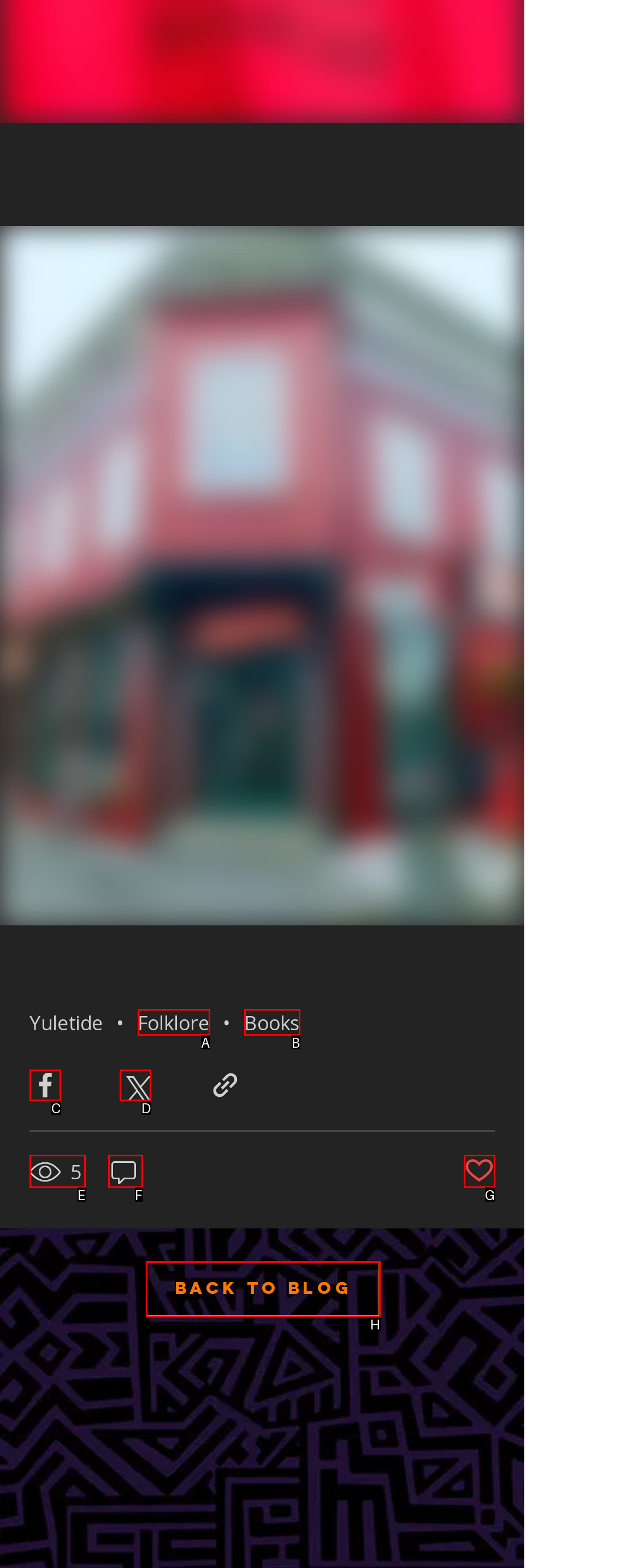Identify the UI element that corresponds to this description: Books
Respond with the letter of the correct option.

B